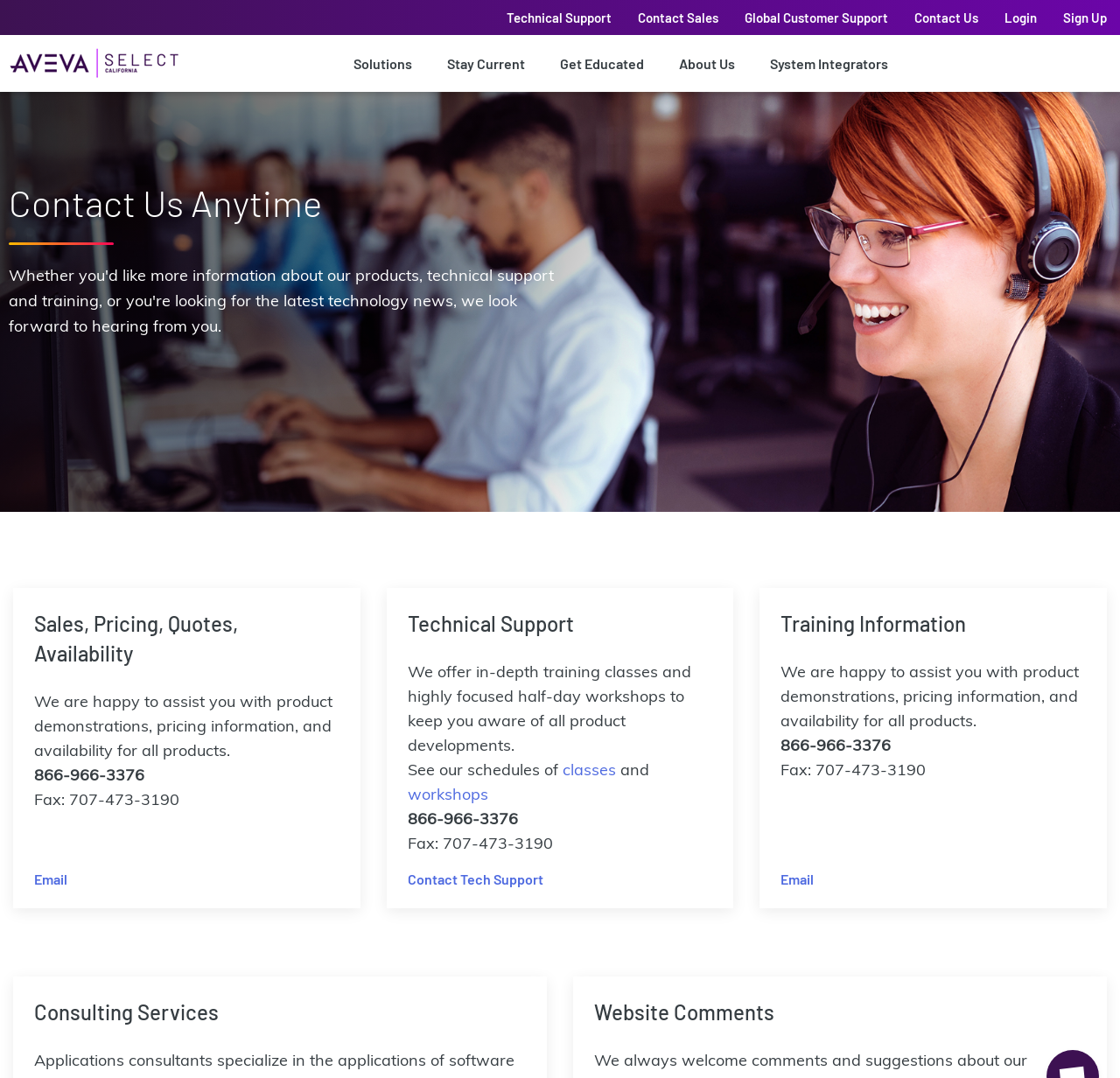What is the purpose of the 'Get Educated' link?
Look at the image and respond to the question as thoroughly as possible.

The 'Get Educated' link is likely related to training information, as it is placed alongside other links such as 'Solutions' and 'Stay Current', suggesting that it provides educational resources or training opportunities for users.